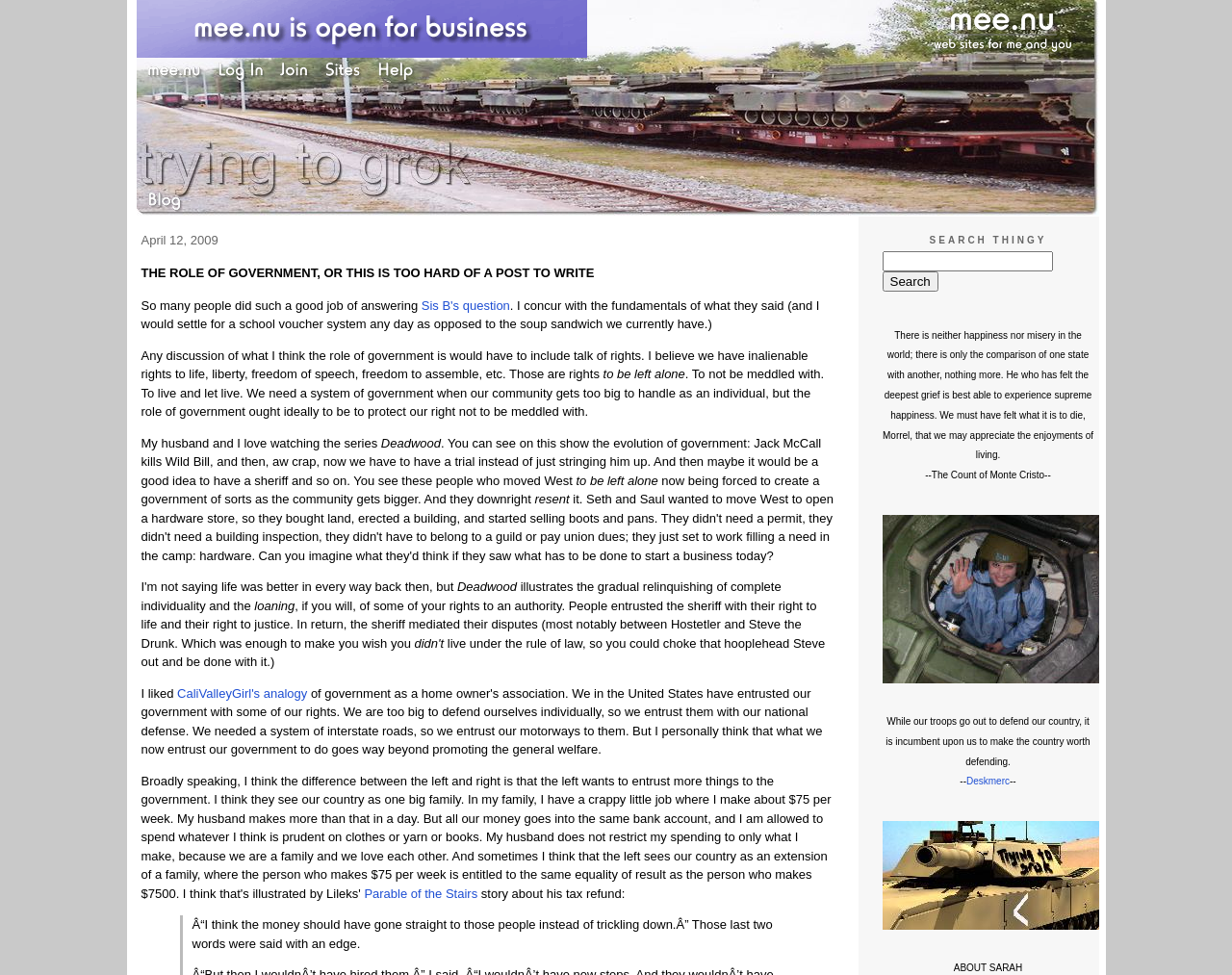Given the description: "VISION & MISSION", determine the bounding box coordinates of the UI element. The coordinates should be formatted as four float numbers between 0 and 1, [left, top, right, bottom].

None